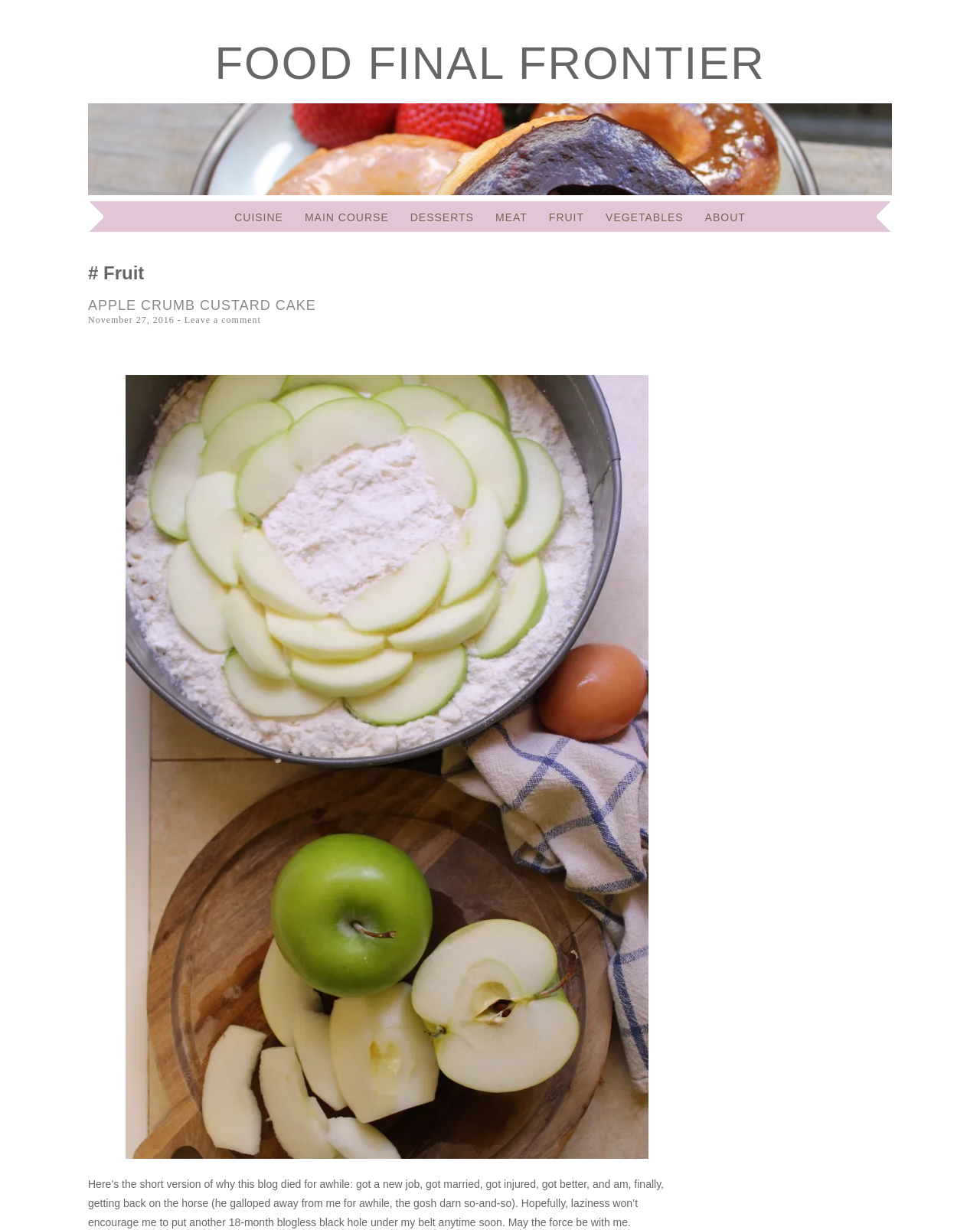Identify the bounding box for the UI element specified in this description: "November 27, 2016November 27, 2016". The coordinates must be four float numbers between 0 and 1, formatted as [left, top, right, bottom].

[0.09, 0.256, 0.178, 0.265]